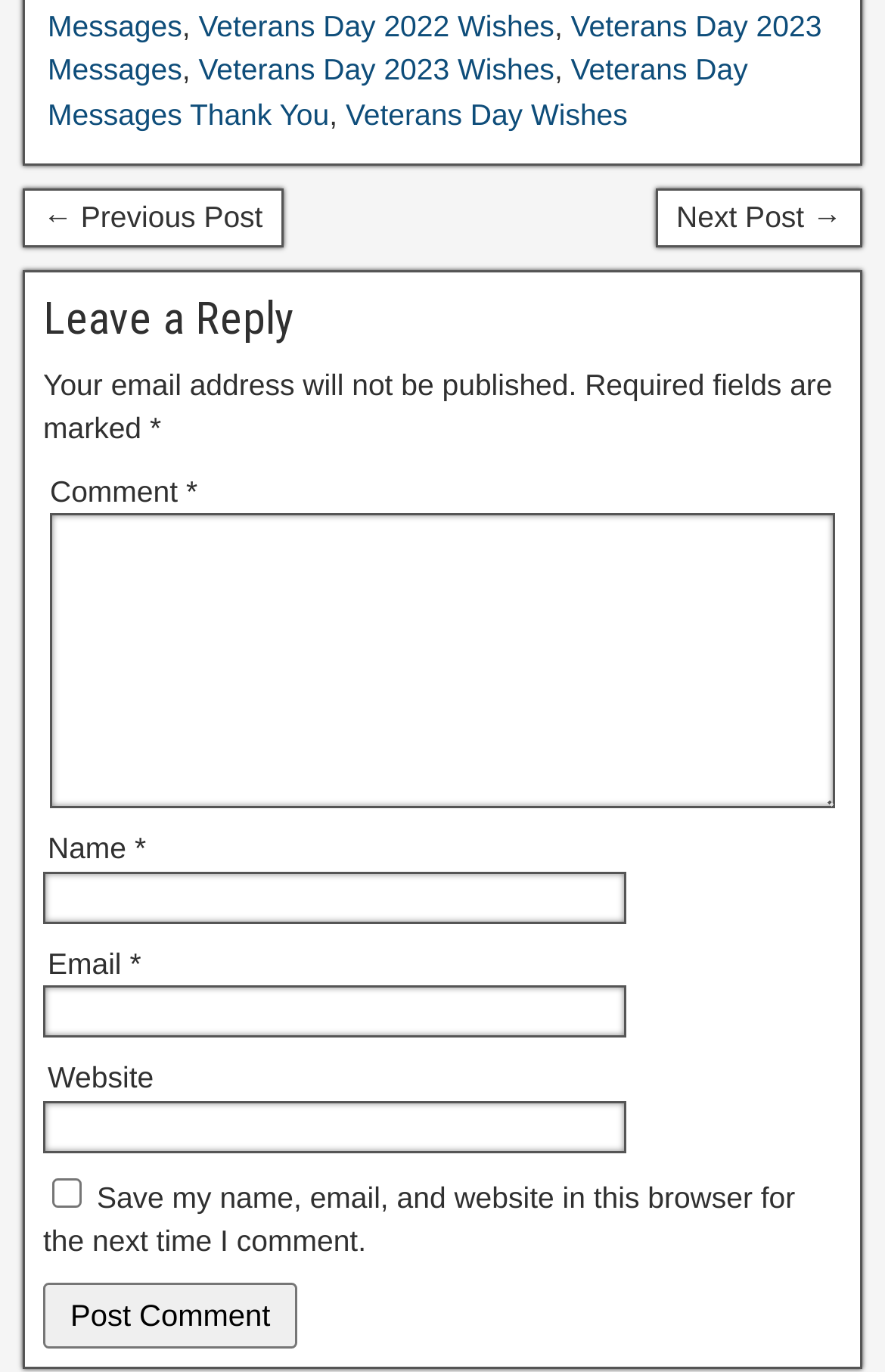Please provide a comprehensive response to the question based on the details in the image: What is required to post a comment?

The webpage has three required fields: 'Name *', 'Email *', and 'Comment *', which are marked with an asterisk, indicating that they are mandatory to post a comment.